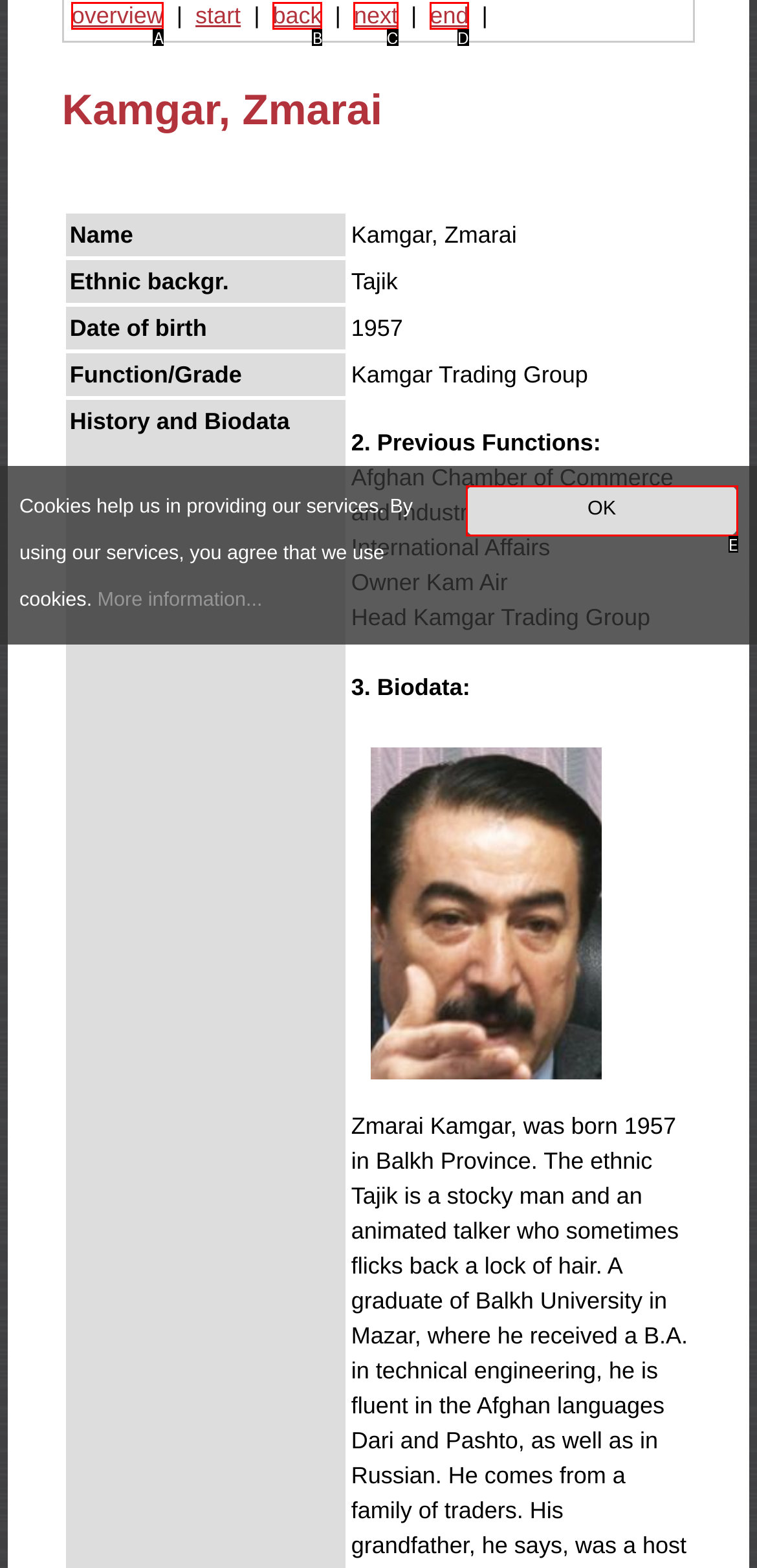Identify the option that corresponds to: next
Respond with the corresponding letter from the choices provided.

C